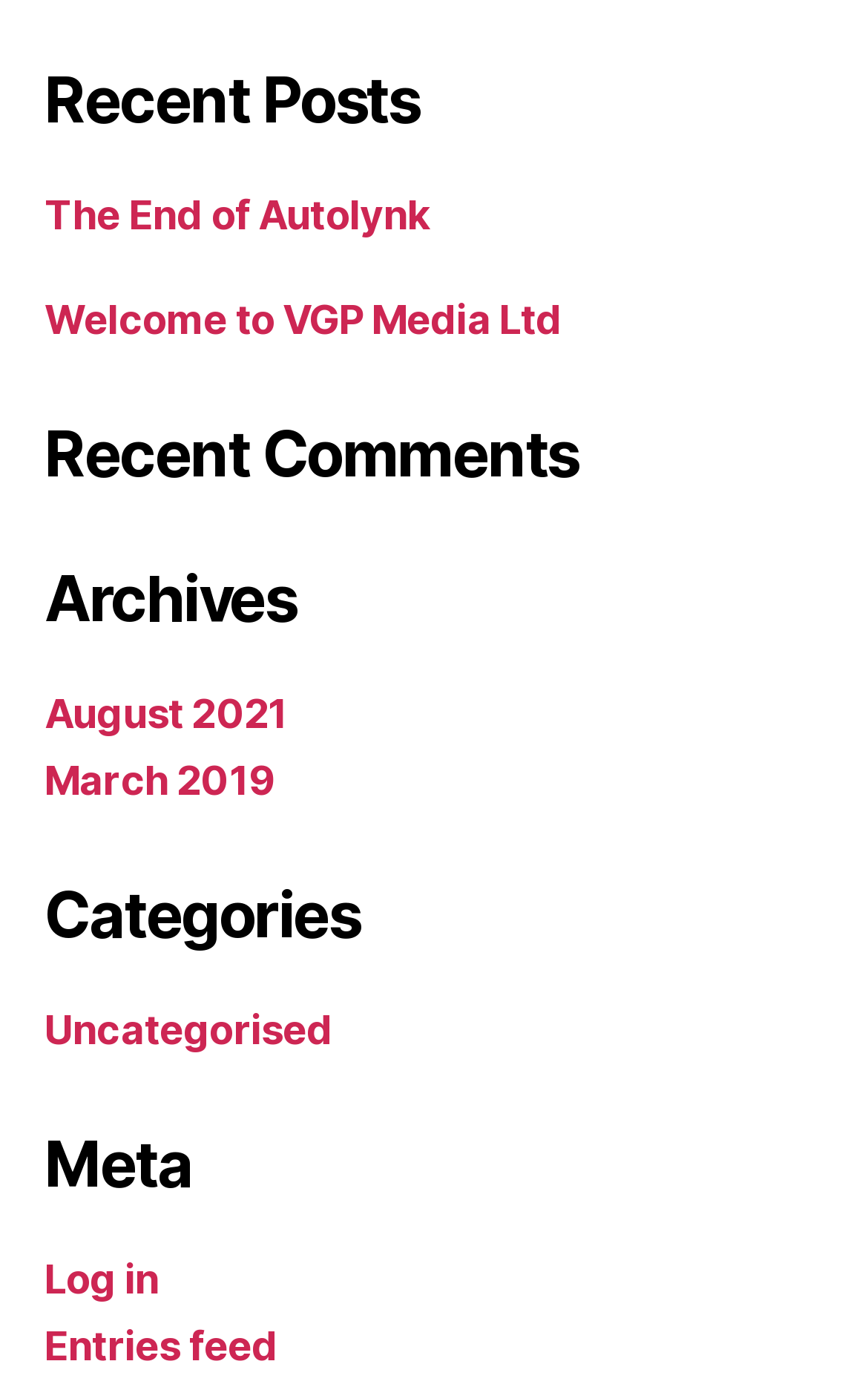Please provide a brief answer to the following inquiry using a single word or phrase:
What is the purpose of the 'Meta' section?

Login and feed